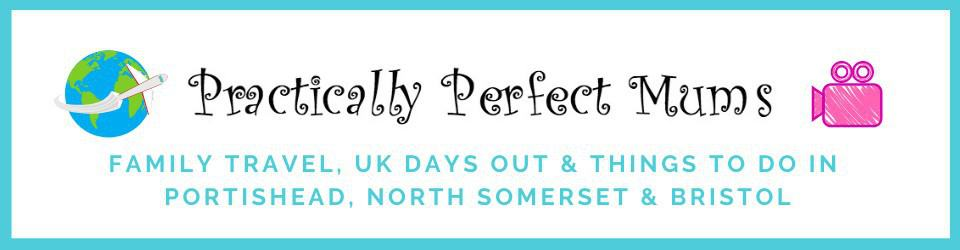What is the purpose of the website?
Kindly answer the question with as much detail as you can.

The caption states that the website aims to provide insights and ideas for family-friendly outings and experiences, making it a valuable resource for parents looking to explore the local area with their children, which indicates that the purpose of the website is to offer helpful information and suggestions to its users.